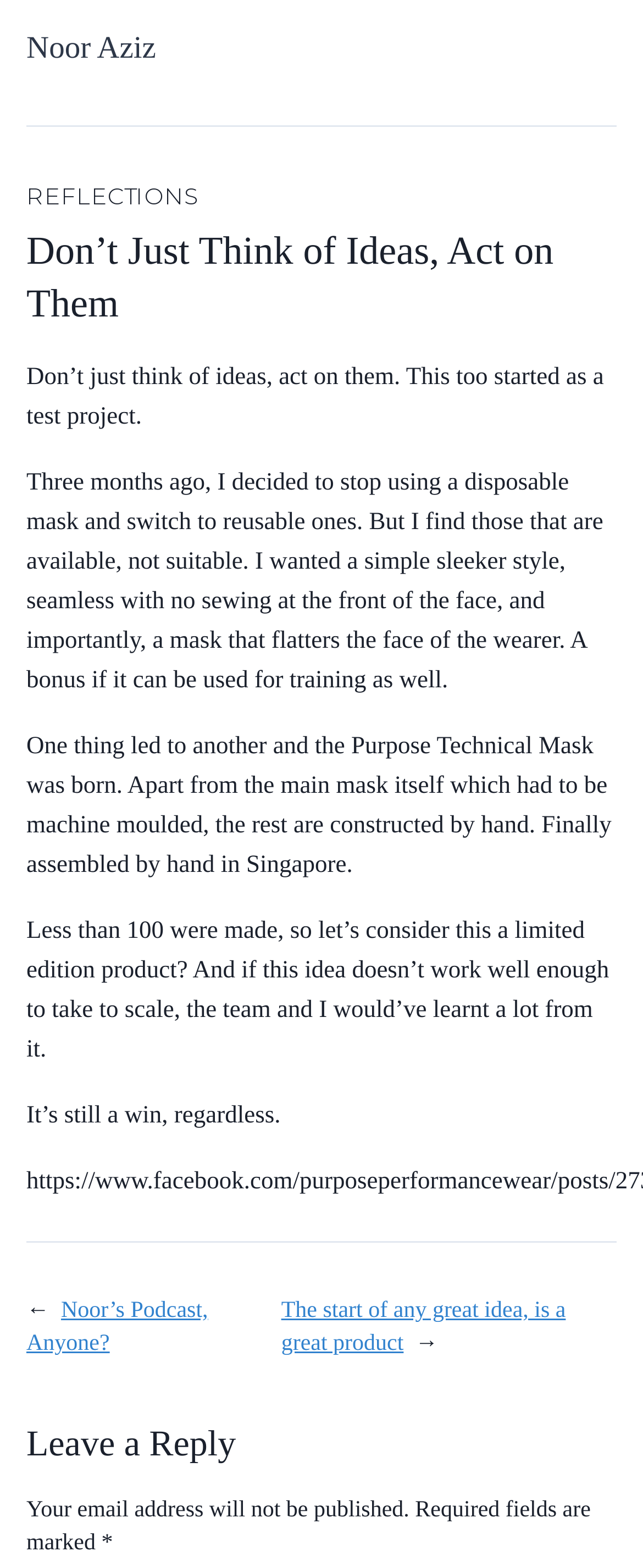Use a single word or phrase to respond to the question:
How many masks were made?

Less than 100